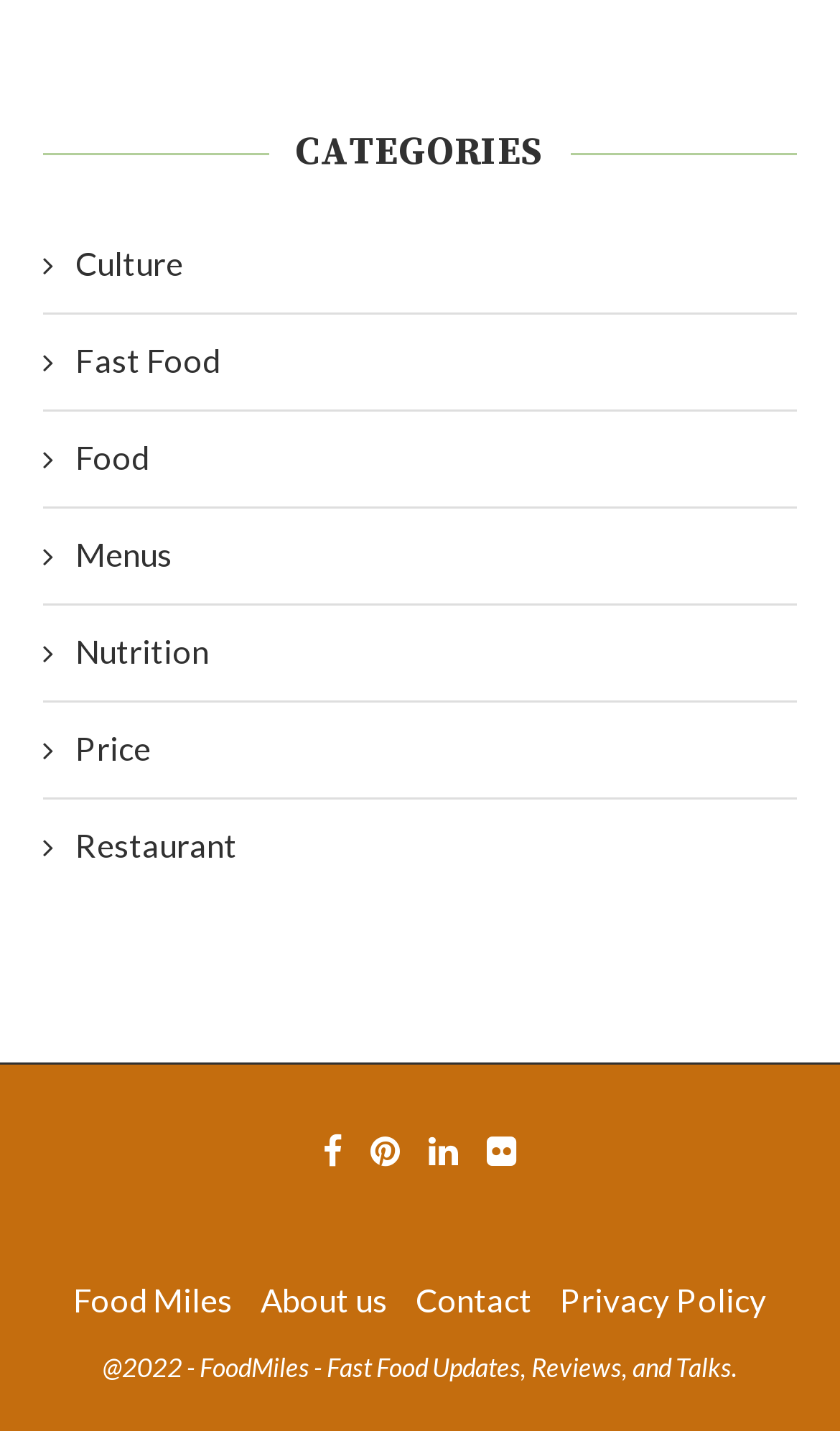Given the description of the UI element: "Menus", predict the bounding box coordinates in the form of [left, top, right, bottom], with each value being a float between 0 and 1.

[0.051, 0.372, 0.944, 0.404]